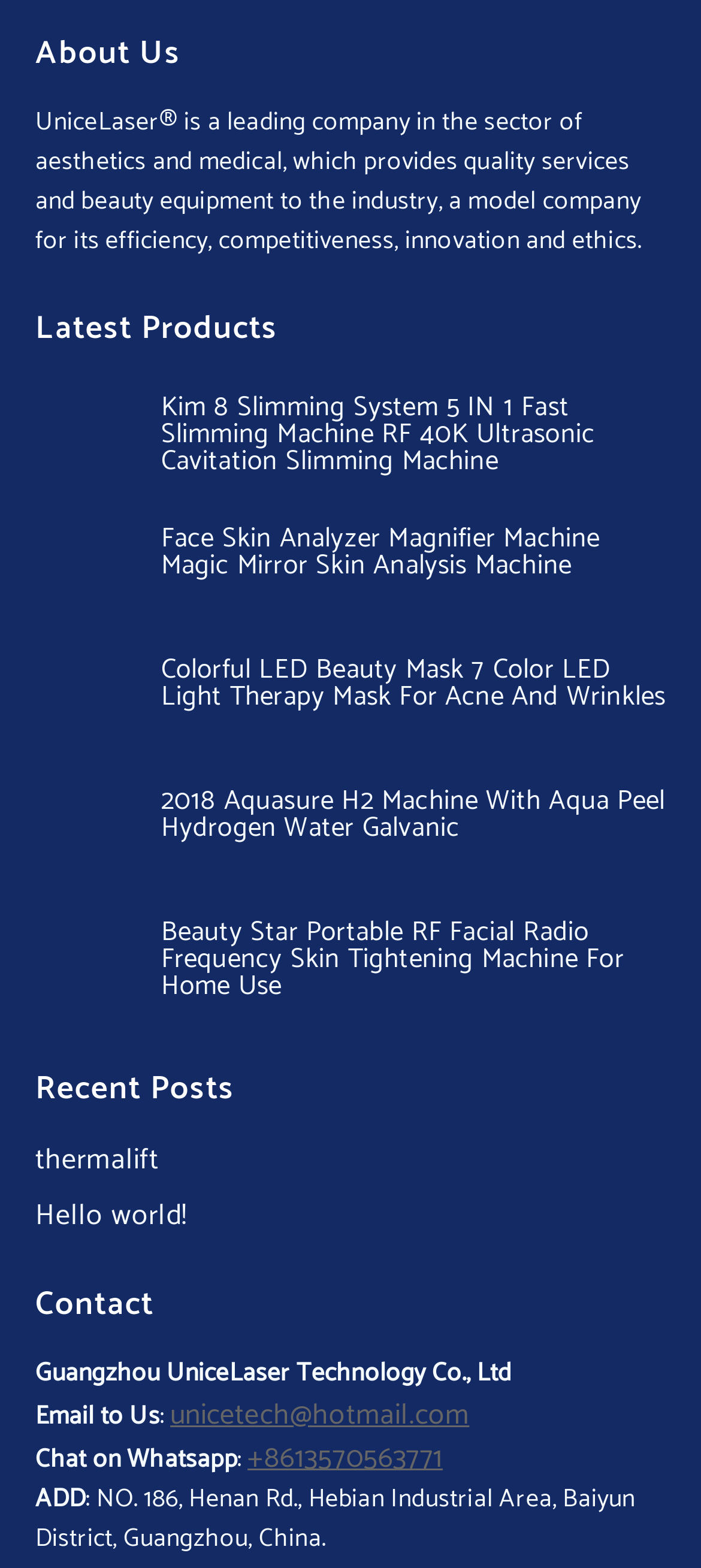Identify the bounding box of the UI element described as follows: "thermalift". Provide the coordinates as four float numbers in the range of 0 to 1 [left, top, right, bottom].

[0.05, 0.724, 0.227, 0.755]